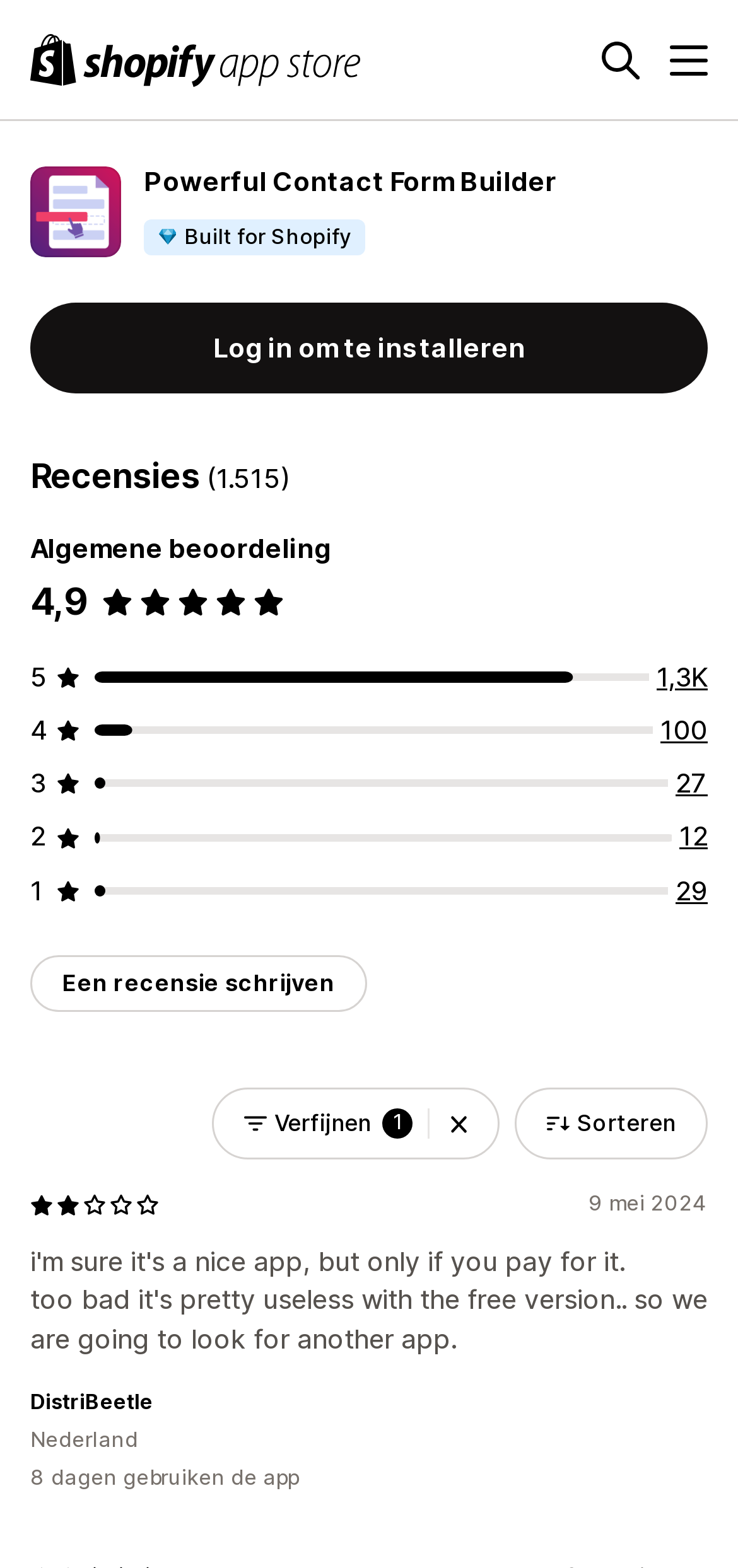What is the language of the review?
Please answer the question with a single word or phrase, referencing the image.

Dutch